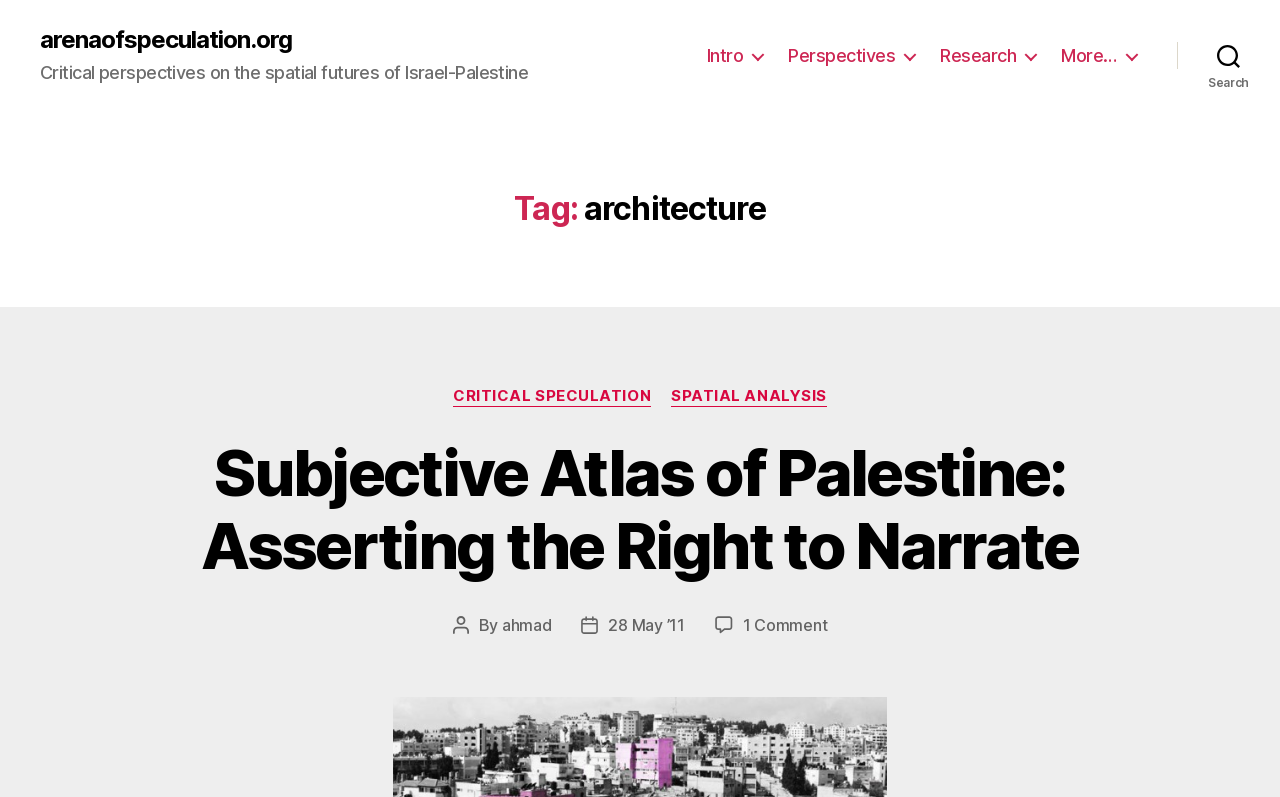Provide the bounding box coordinates of the area you need to click to execute the following instruction: "Read the blog post about New Product Development and Lean Innovation".

None